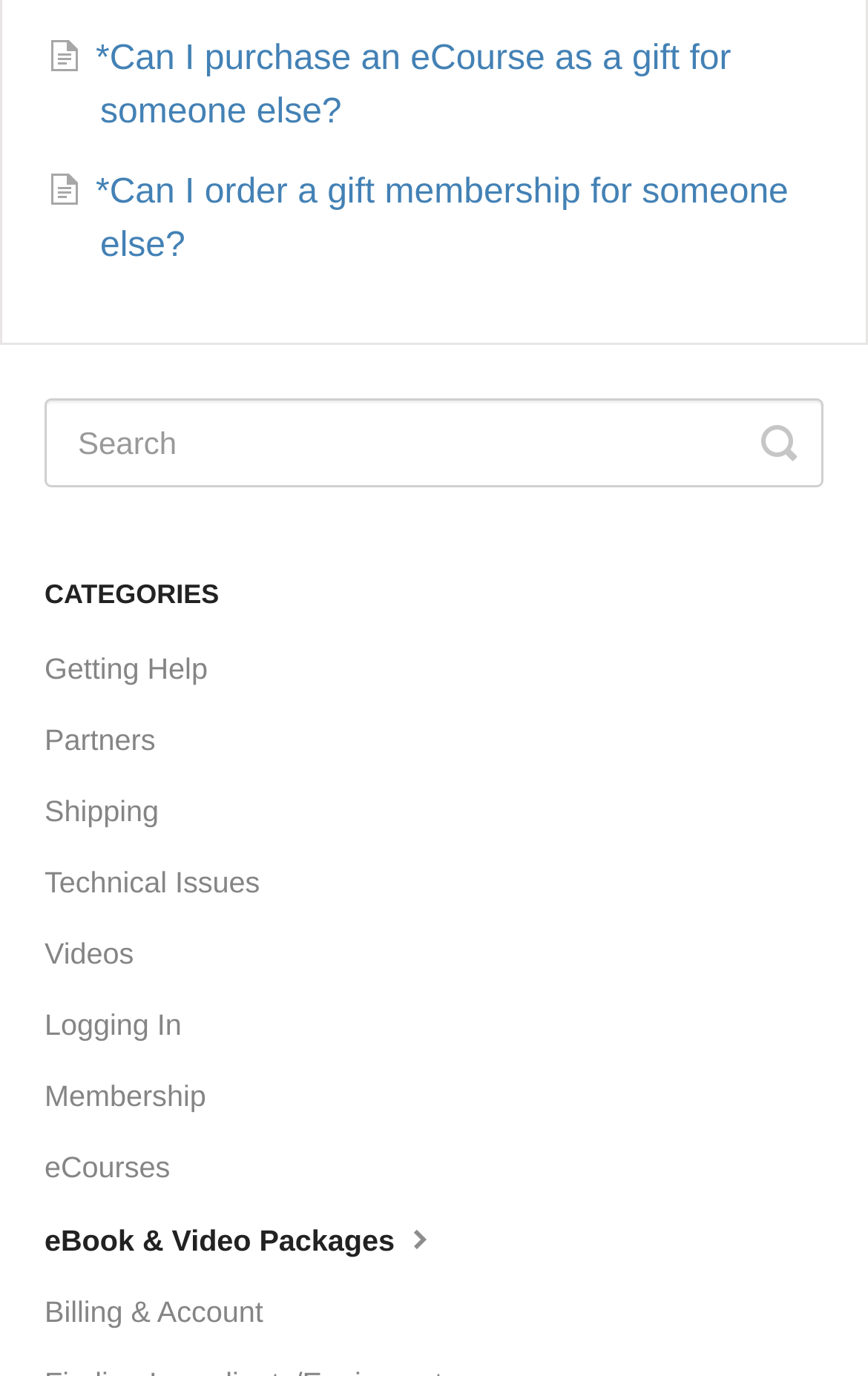Answer the question below with a single word or a brief phrase: 
How many links are under the 'CATEGORIES' heading?

11